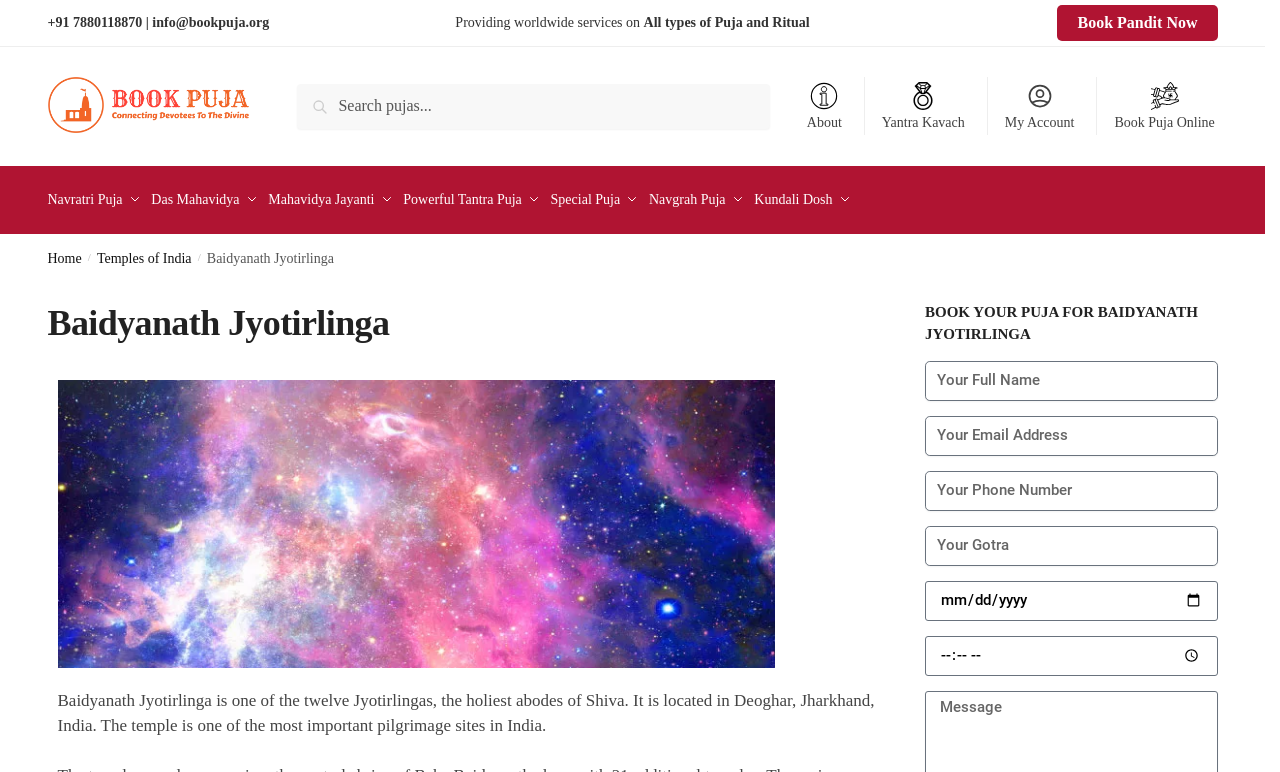Could you provide the bounding box coordinates for the portion of the screen to click to complete this instruction: "Search for:"?

[0.232, 0.108, 0.602, 0.167]